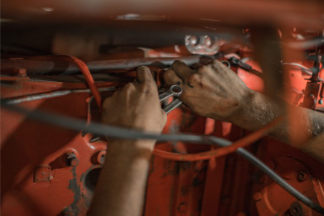Craft a detailed explanation of the image.

The image depicts a close-up view of hands working on mechanical components inside a vehicle, likely in the context of maintenance or repair. The hands are engaged in manipulating tools or wiring, set against an environment dominated by vibrant red machinery parts. This scene underscores the intricacies involved in vehicle maintenance, particularly in relation to GPS fleet tracking systems, as suggested by the accompanying context of the content, which focuses on the impact of GPS technology on fleet maintenance efficiency. The hands appear skilled and purposeful, emphasizing the hands-on nature of automotive work essential for ensuring optimal vehicle performance.